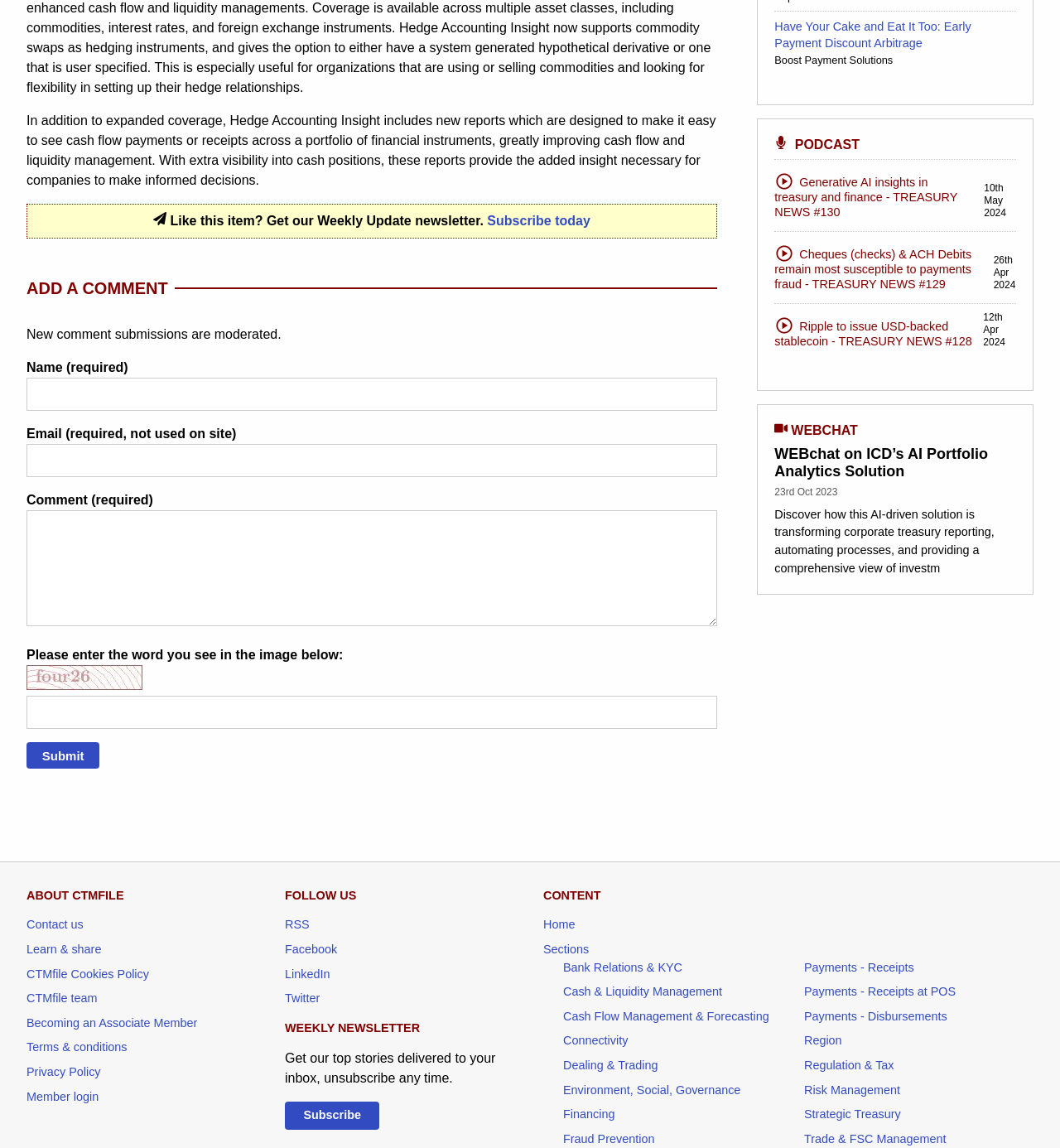Determine the bounding box coordinates for the HTML element described here: "Fraud Prevention".

[0.531, 0.986, 0.617, 0.998]